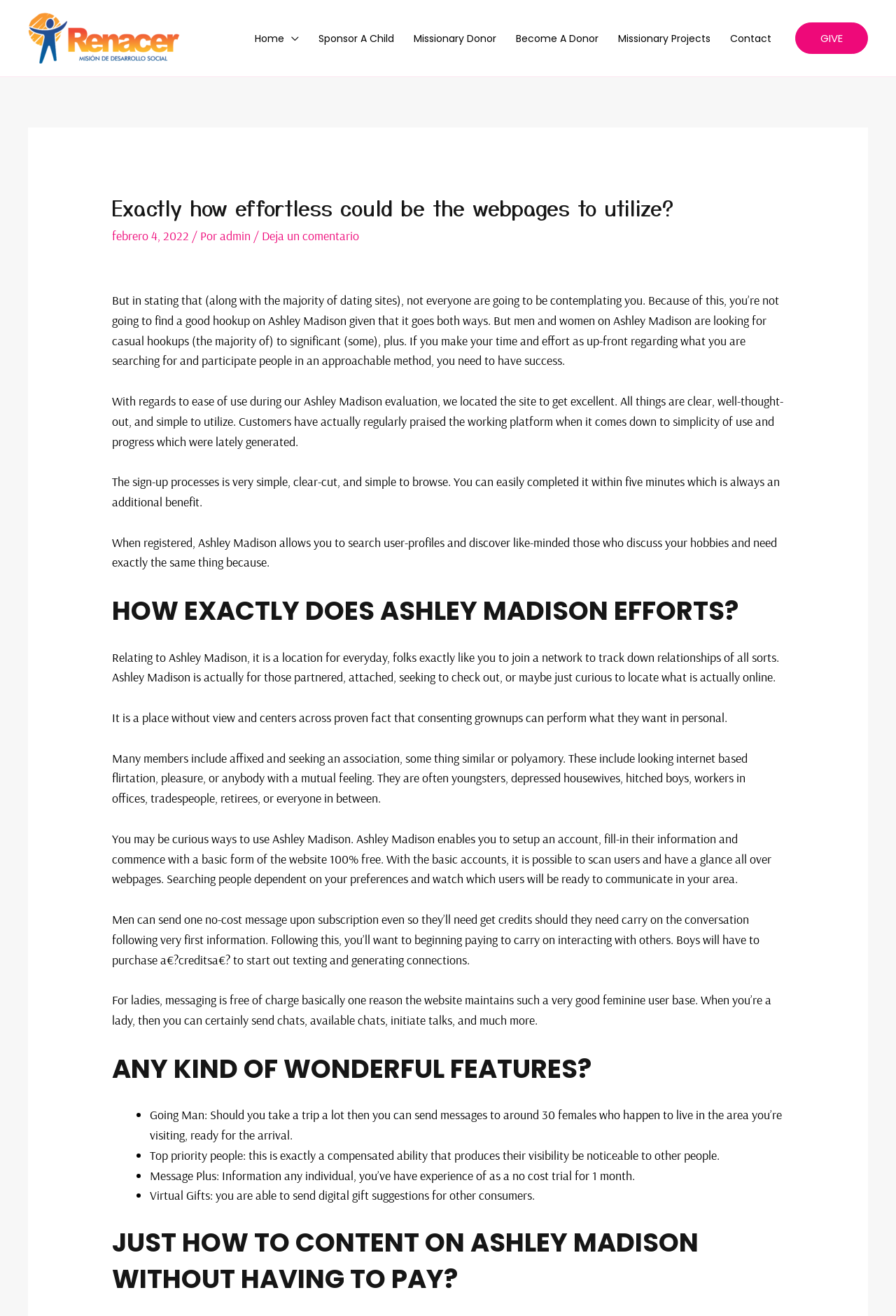Find the bounding box coordinates of the area that needs to be clicked in order to achieve the following instruction: "Click on the 'GIVE' link". The coordinates should be specified as four float numbers between 0 and 1, i.e., [left, top, right, bottom].

[0.888, 0.017, 0.969, 0.041]